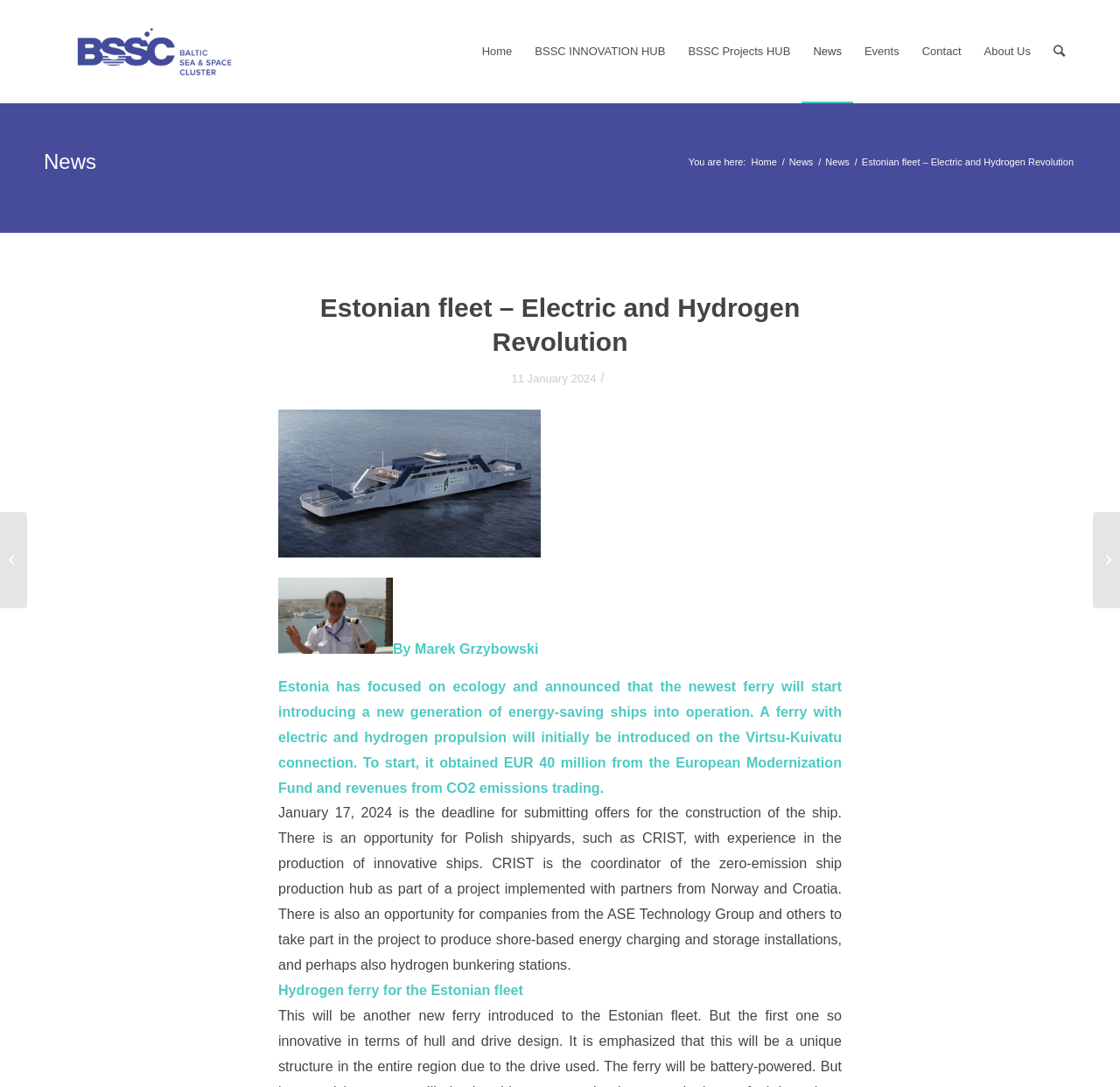How much did Estonia obtain from the European Modernization Fund?
Analyze the screenshot and provide a detailed answer to the question.

I found this answer by reading the text content of the webpage, specifically the sentence that mentions 'To start, it obtained EUR 40 million from the European Modernization Fund and revenues from CO2 emissions trading.'